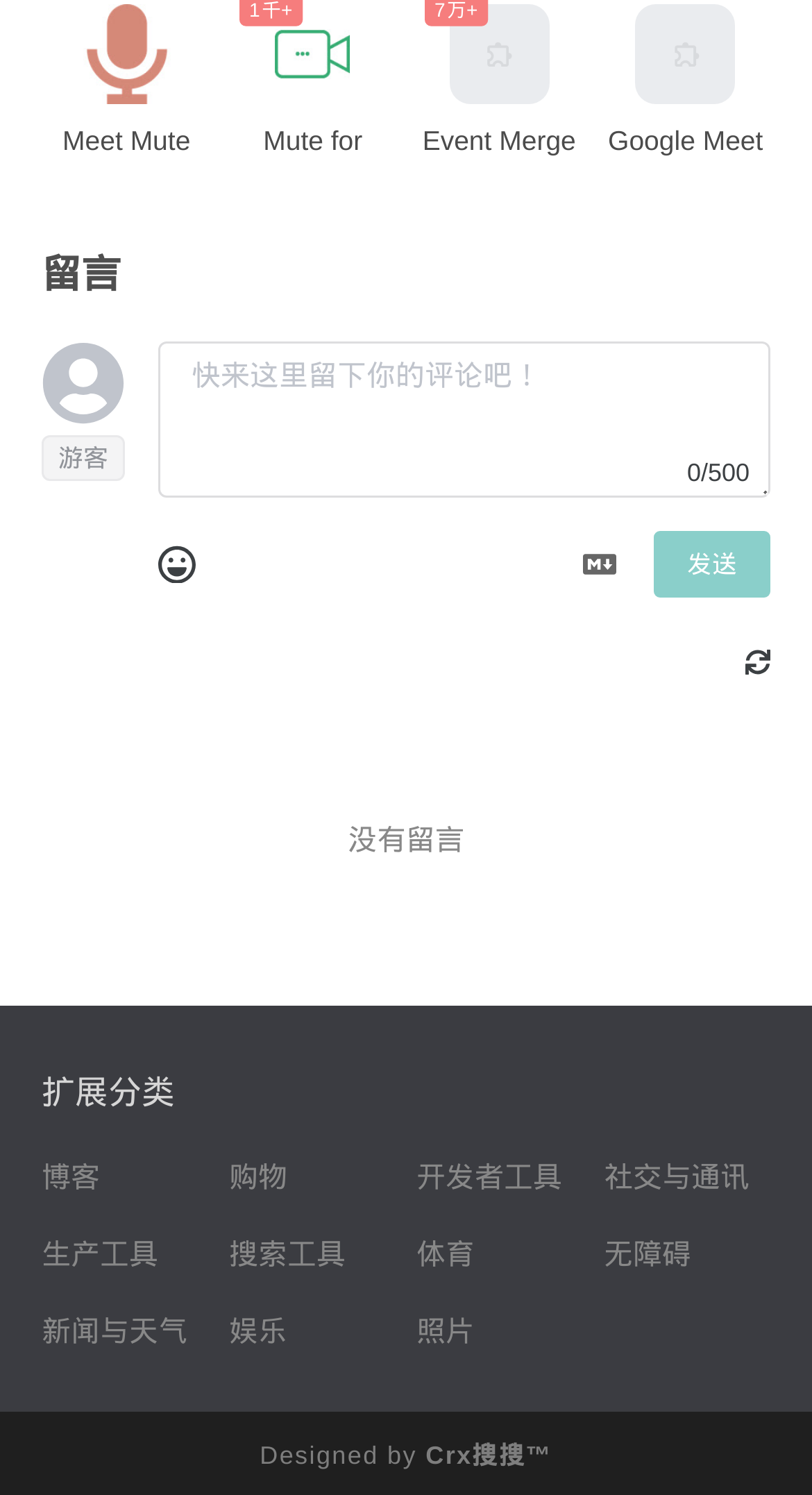How many images are there in the webpage?
Look at the screenshot and give a one-word or phrase answer.

7